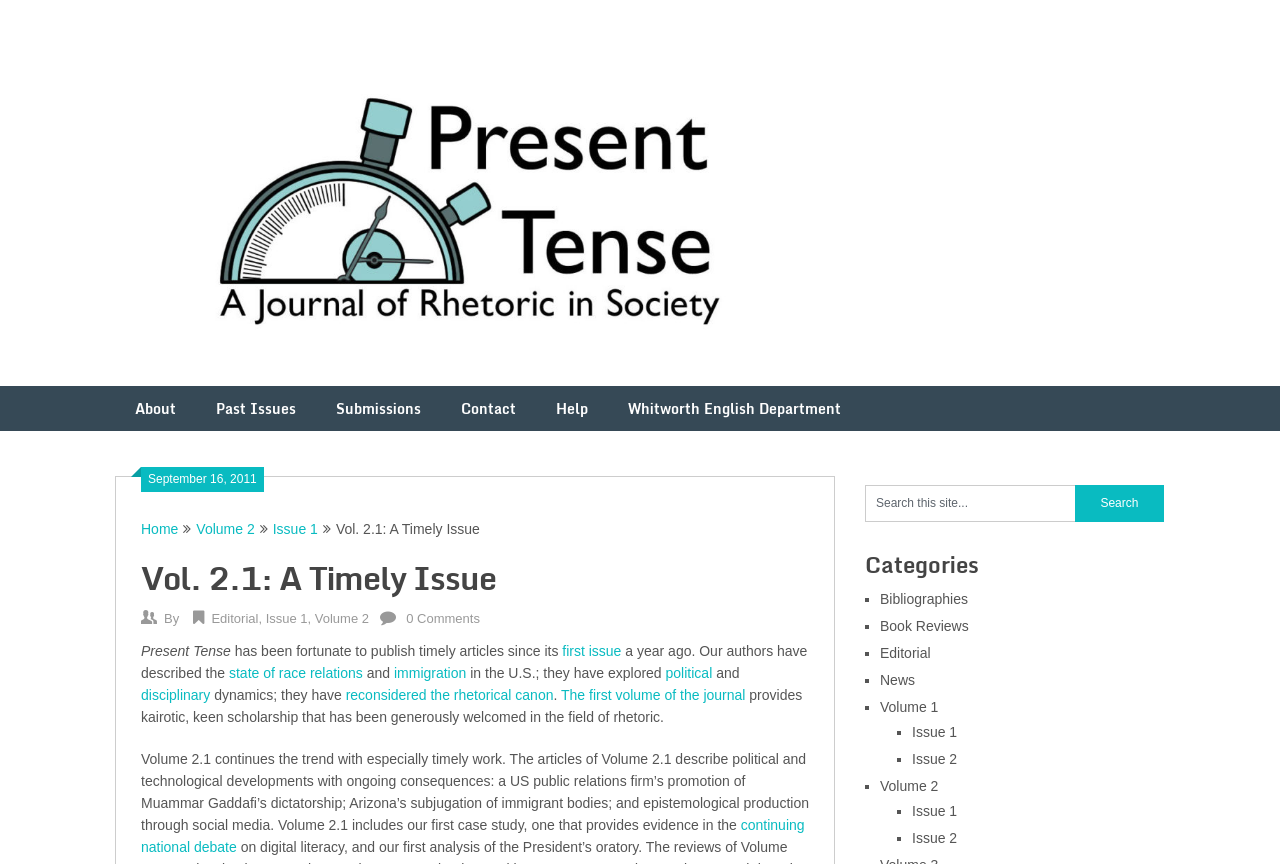Carefully observe the image and respond to the question with a detailed answer:
What is the date of the current issue?

The date of the current issue can be found in the StaticText element with the text 'September 16, 2011' which is located below the navigation links.